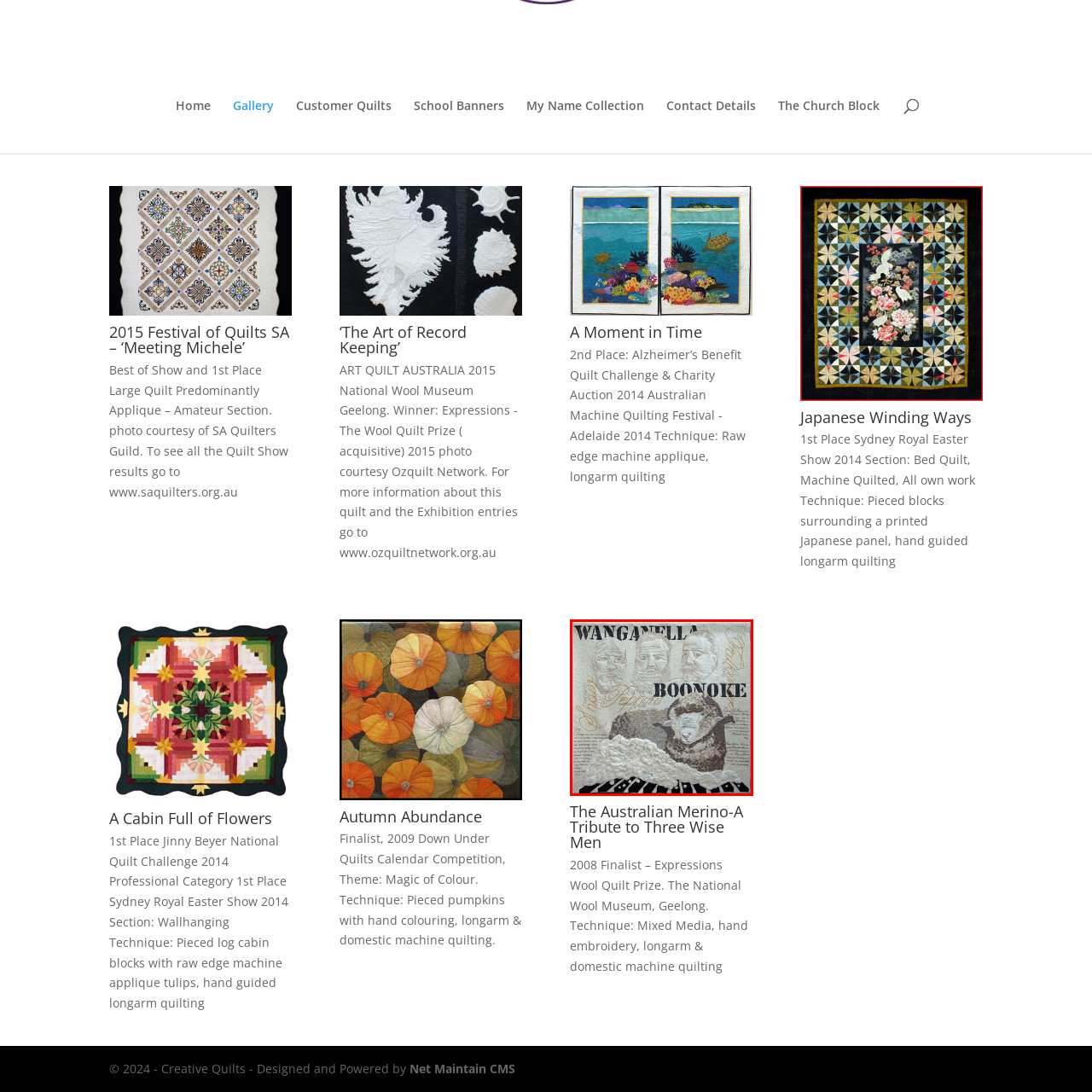Generate an in-depth caption for the image segment highlighted with a red box.

The quilt titled "The Australian Merino - A Tribute to Three Wise Men," showcases a stunning blend of artistry and craftsmanship. The piece features intricately quilted representations of three bearded figures, possibly signifying important cultural or historical figures, set against a backdrop adorned with the words "Wanganella" and "Boonoke." A prominent sheep, symbolizing Australia’s rich wool heritage, occupies the lower portion of the quilt, meticulously detailed with varying textures and shades. The quilt combines elements of mixed media, hand embroidery, and longarm quilting, highlighting both the artistic and technical skills of the creator. This piece was recognized as a finalist in the 2008 Expressions Wool Quilt Prize and reflects a deep appreciation for Australia’s pastoral traditions.